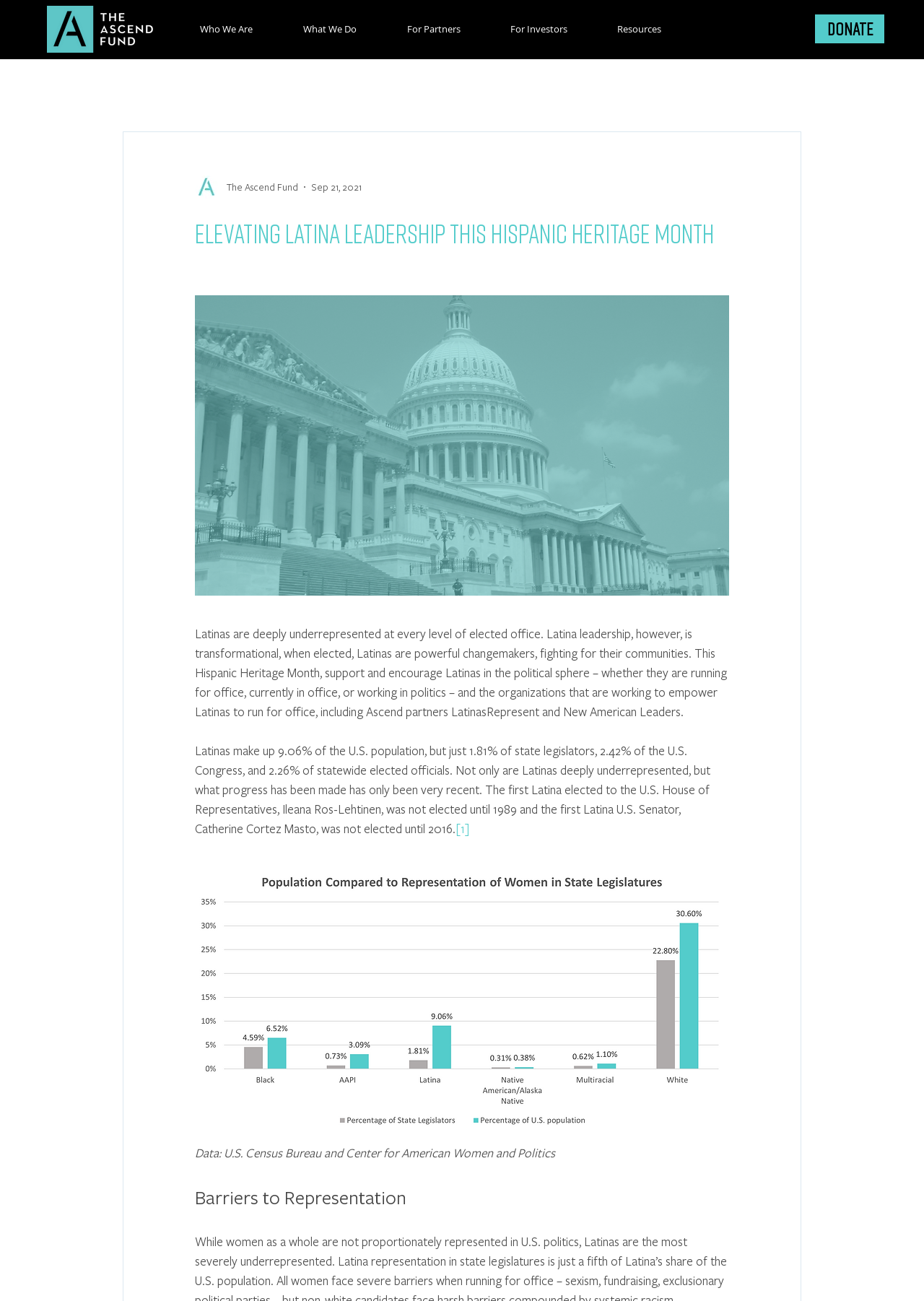Who was the first Latina elected to the U.S. House of Representatives?
Look at the screenshot and give a one-word or phrase answer.

Ileana Ros-Lehtinen